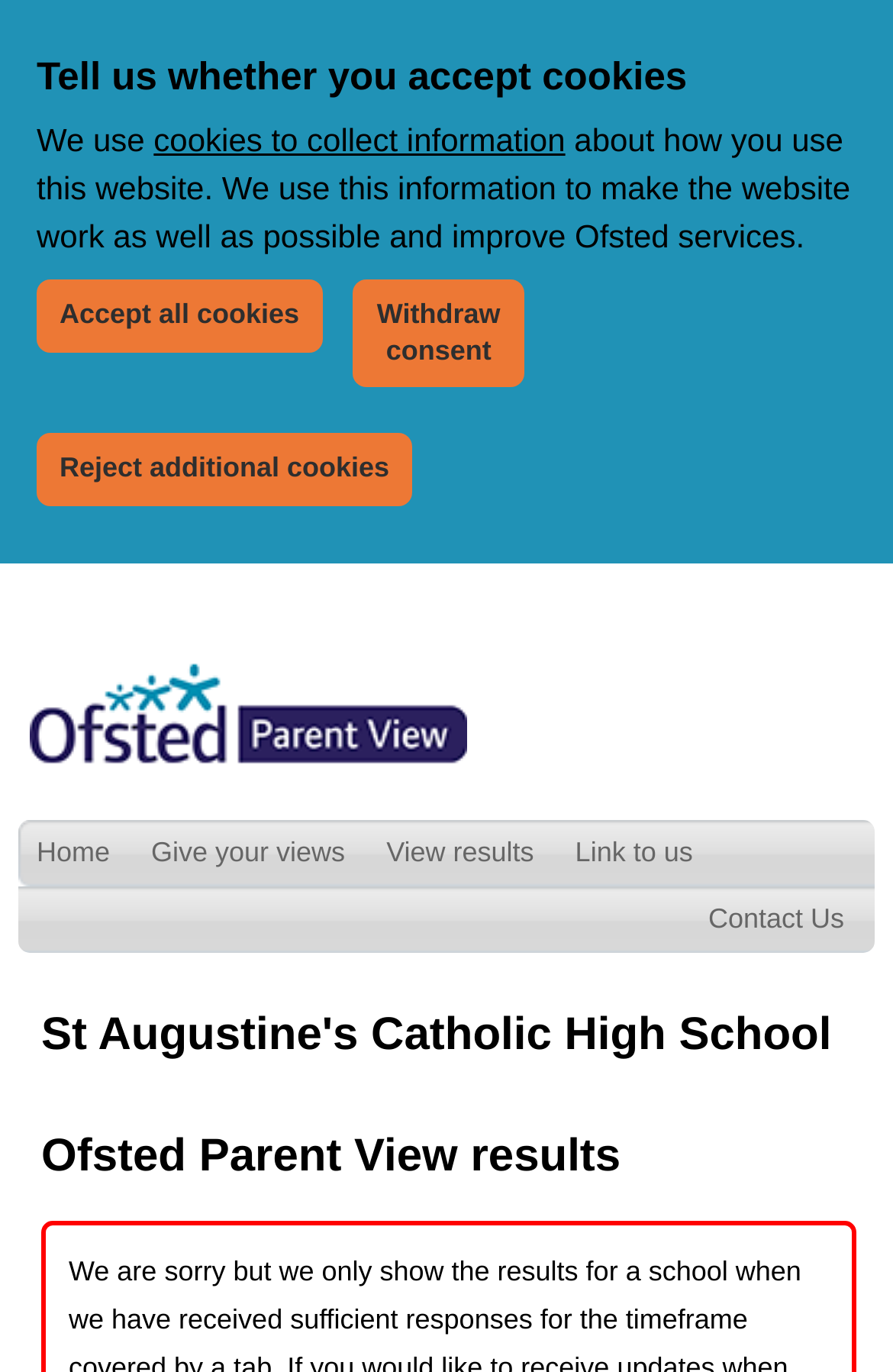Please identify the bounding box coordinates of the element's region that should be clicked to execute the following instruction: "contact us". The bounding box coordinates must be four float numbers between 0 and 1, i.e., [left, top, right, bottom].

[0.764, 0.646, 0.979, 0.694]